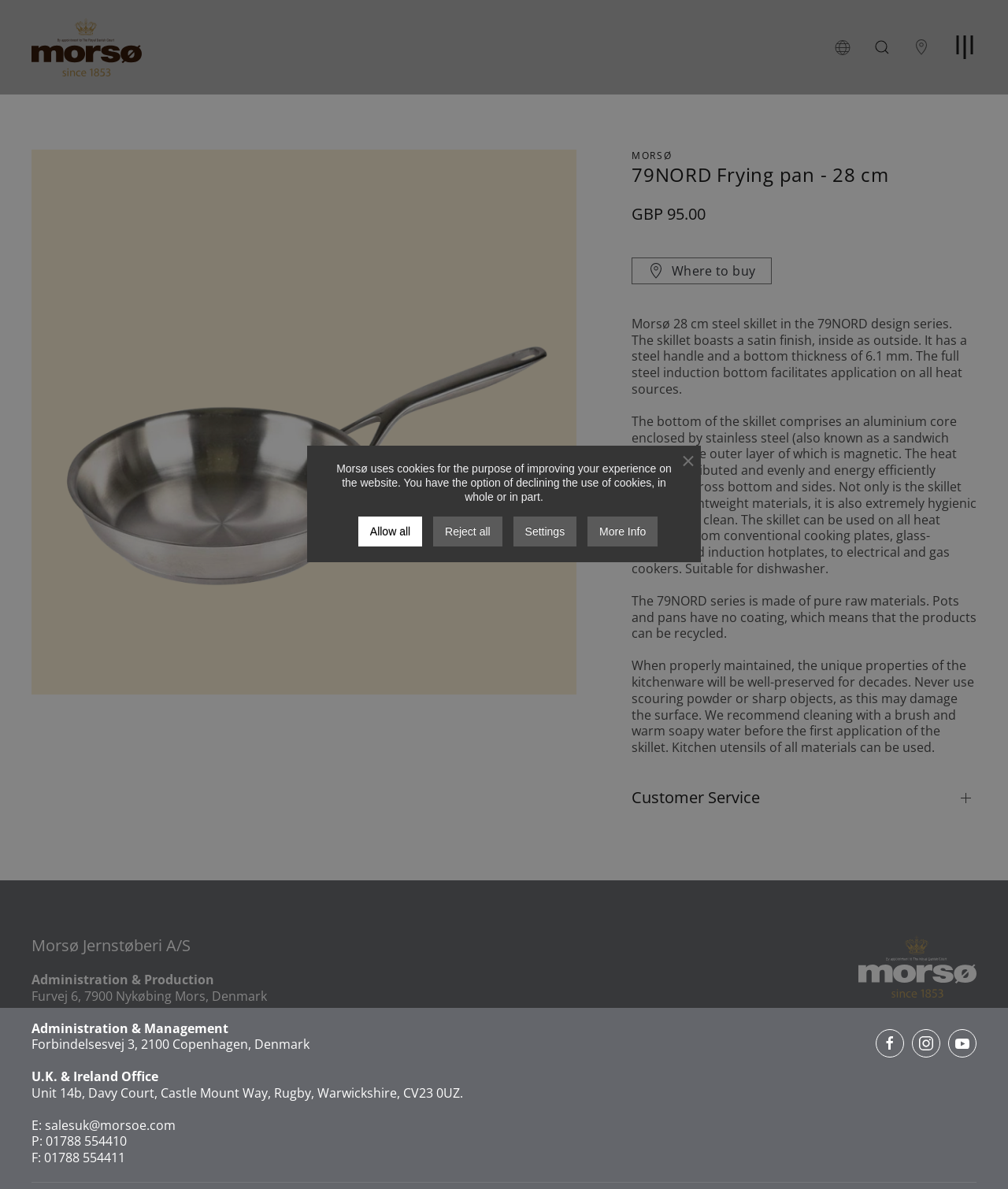Find the bounding box coordinates of the area that needs to be clicked in order to achieve the following instruction: "Click the Morsø Logo". The coordinates should be specified as four float numbers between 0 and 1, i.e., [left, top, right, bottom].

[0.031, 0.031, 0.141, 0.046]